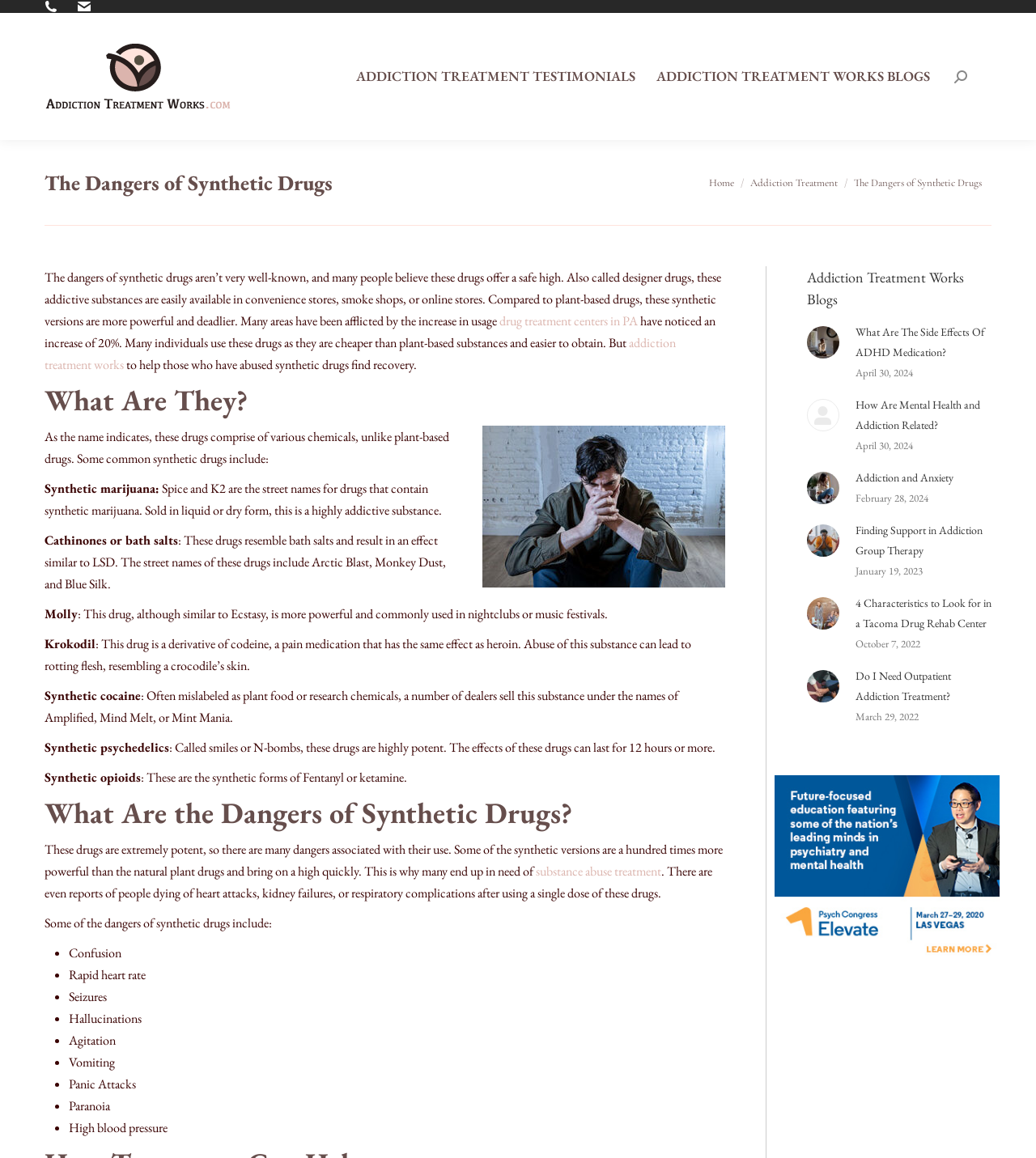Given the element description "drug treatment centers in PA", identify the bounding box of the corresponding UI element.

[0.482, 0.27, 0.616, 0.284]